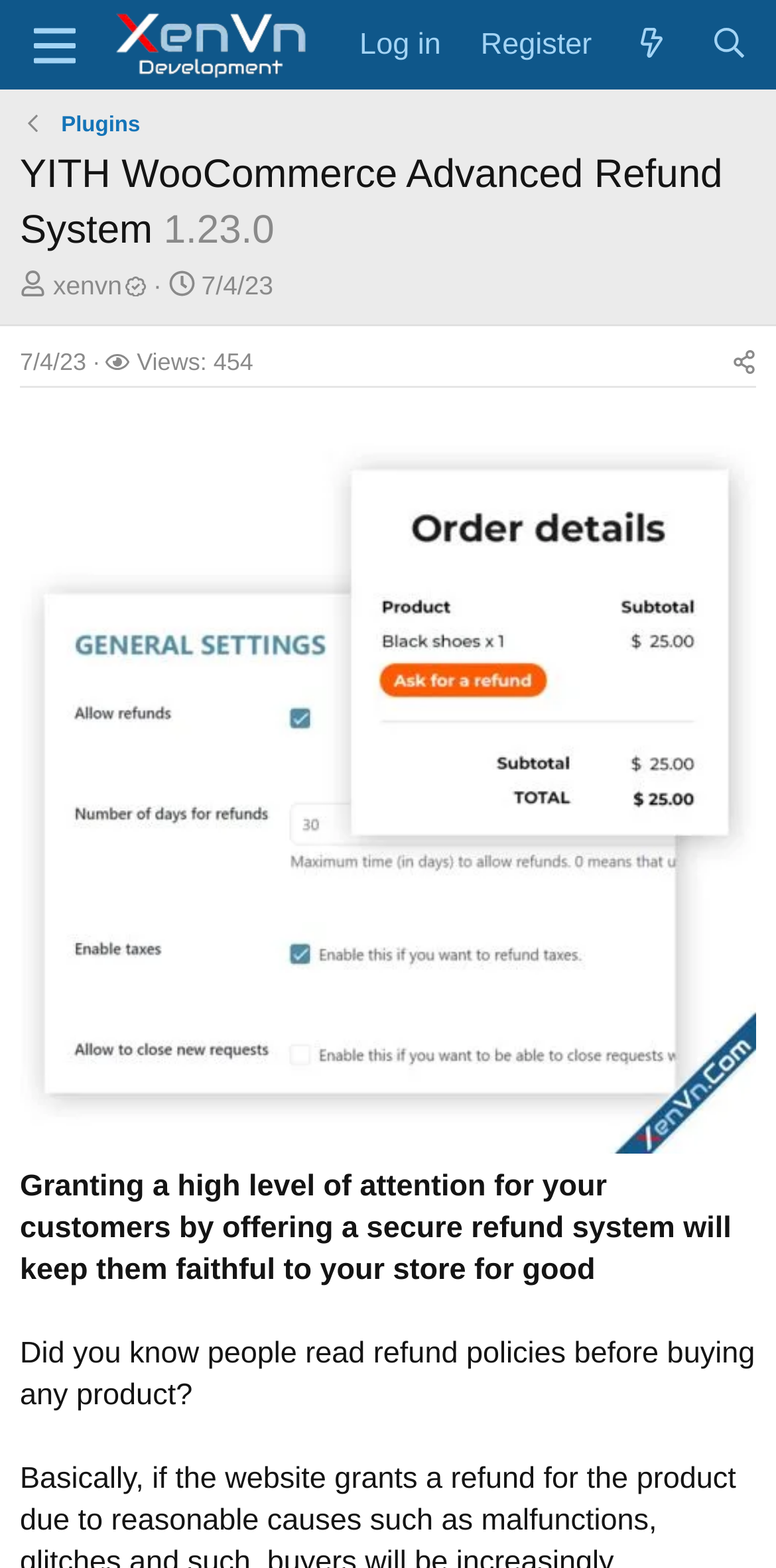Please identify the bounding box coordinates of the region to click in order to complete the given instruction: "Visit XenVn.Com". The coordinates should be four float numbers between 0 and 1, i.e., [left, top, right, bottom].

[0.143, 0.006, 0.4, 0.051]